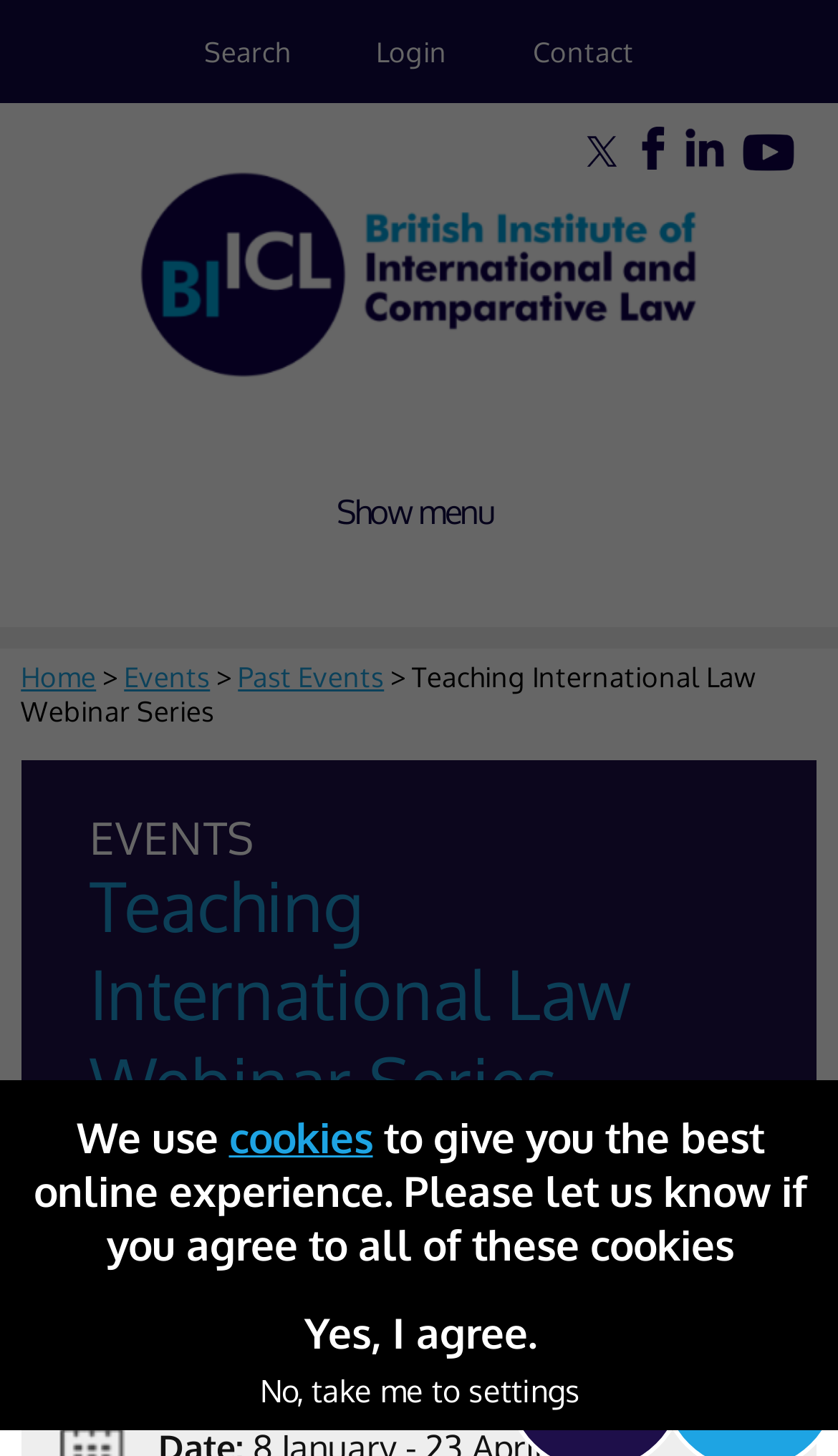How many social media links are there?
Can you give a detailed and elaborate answer to the question?

I found four link elements with images, which are likely social media links. They are located next to each other and have similar bounding box coordinates.